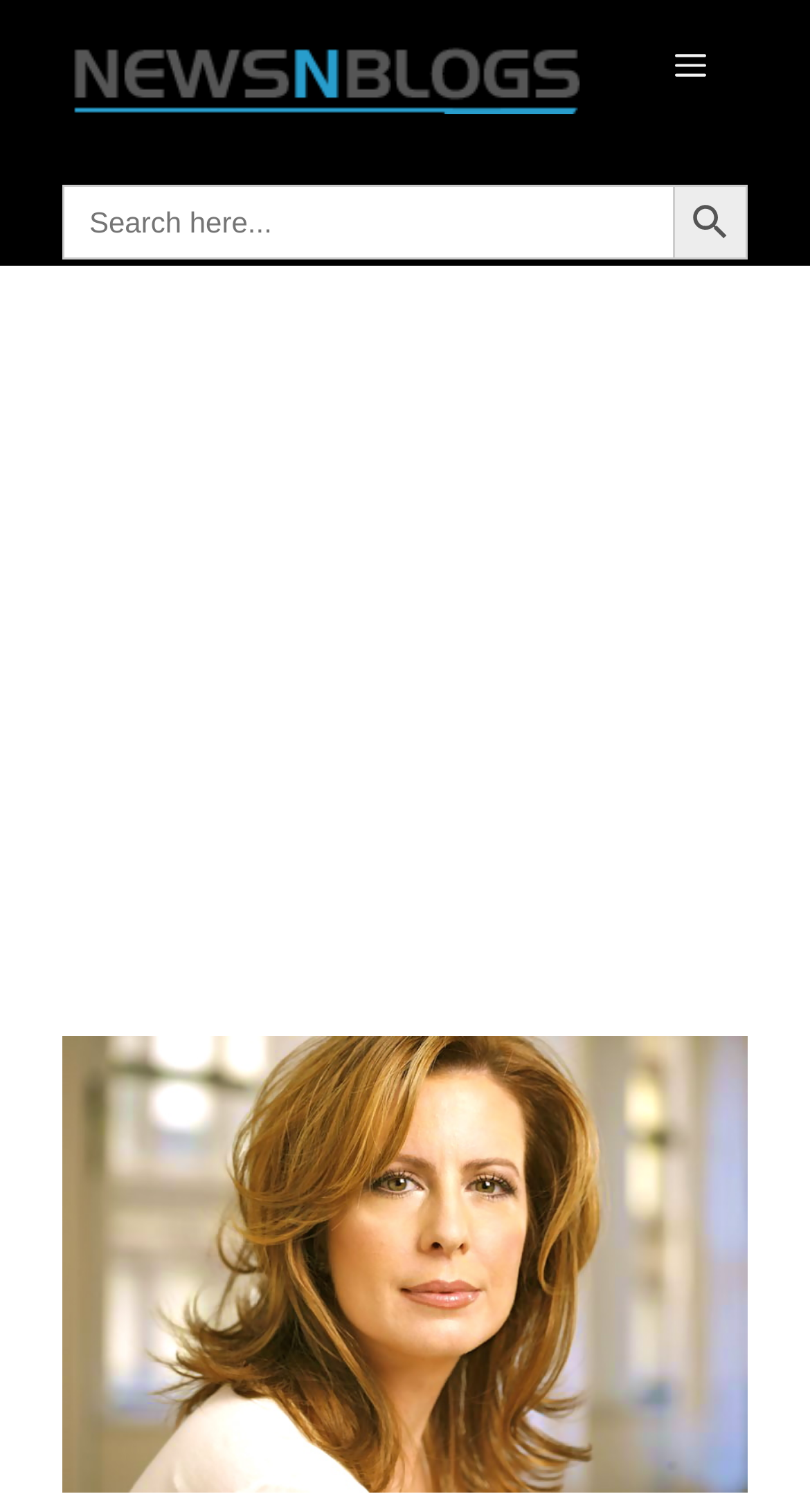Describe all the visual and textual components of the webpage comprehensively.

The webpage appears to be a news article or blog post about the TV series "The American President" created by Ryan Murphy. At the top of the page, there is a banner with the site's name "News N Blogs" and a logo image. To the right of the banner, there is a mobile toggle button labeled "Menu" that controls the primary menu.

Below the banner, there is a search bar with a label "Search for:" and a search button with a search icon. The search bar takes up most of the width of the page.

The main content of the page is an iframe that occupies most of the page's height, likely containing the article or blog post. Above the iframe, there is a large image related to the topic "Full Cast Of The American President Actors/Actresses?".

There are no other notable UI elements or text on the page besides the mentioned components.